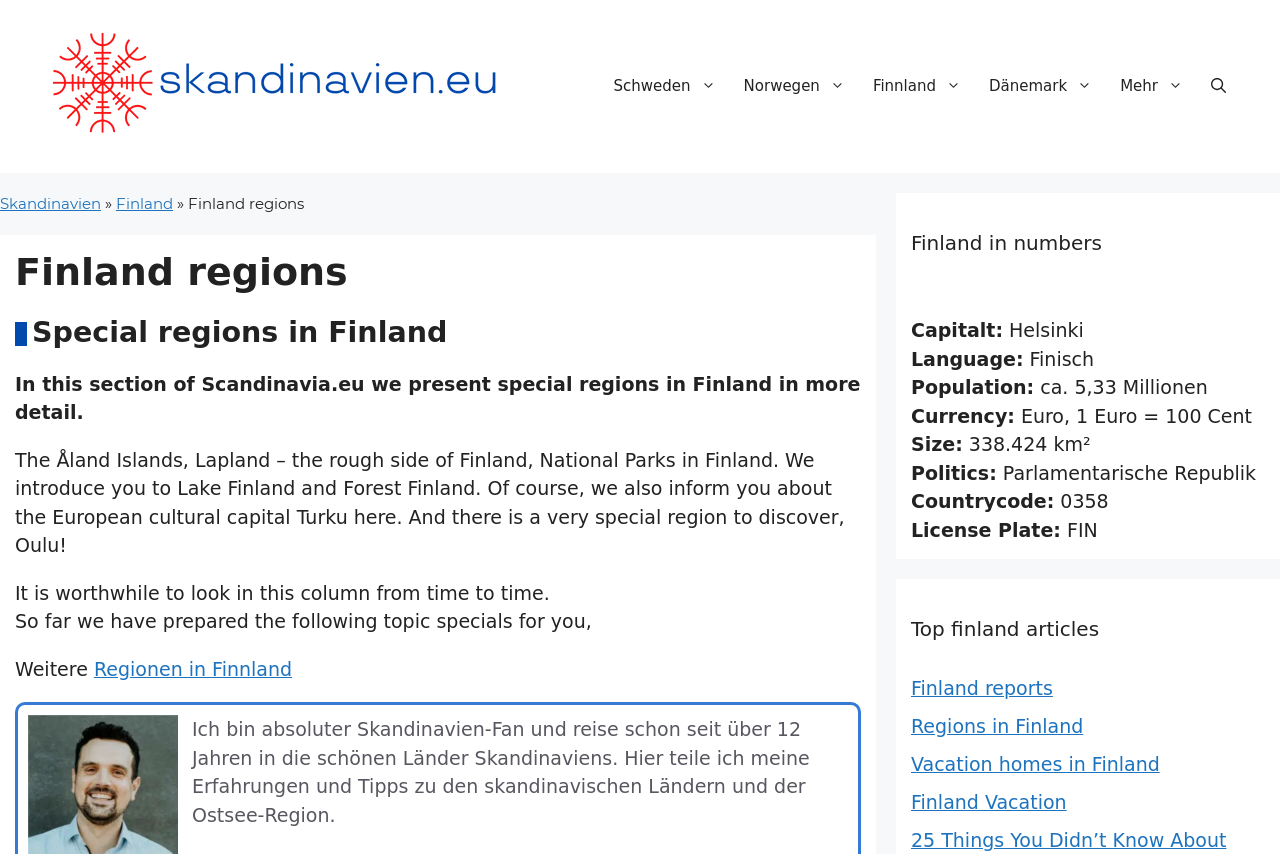Please determine the bounding box coordinates, formatted as (top-left x, top-left y, bottom-right x, bottom-right y), with all values as floating point numbers between 0 and 1. Identify the bounding box of the region described as: Finnland

[0.671, 0.066, 0.762, 0.136]